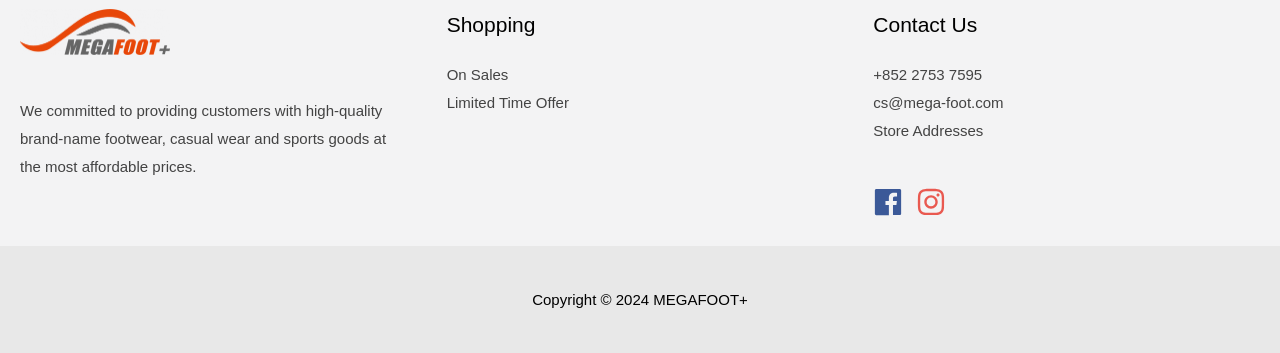Look at the image and give a detailed response to the following question: What is the company's email address?

The company's email address can be found in the 'Contact Us' section, which is located on the right side of the webpage. The email address is displayed as a static text element with the value 'cs@mega-foot.com'.